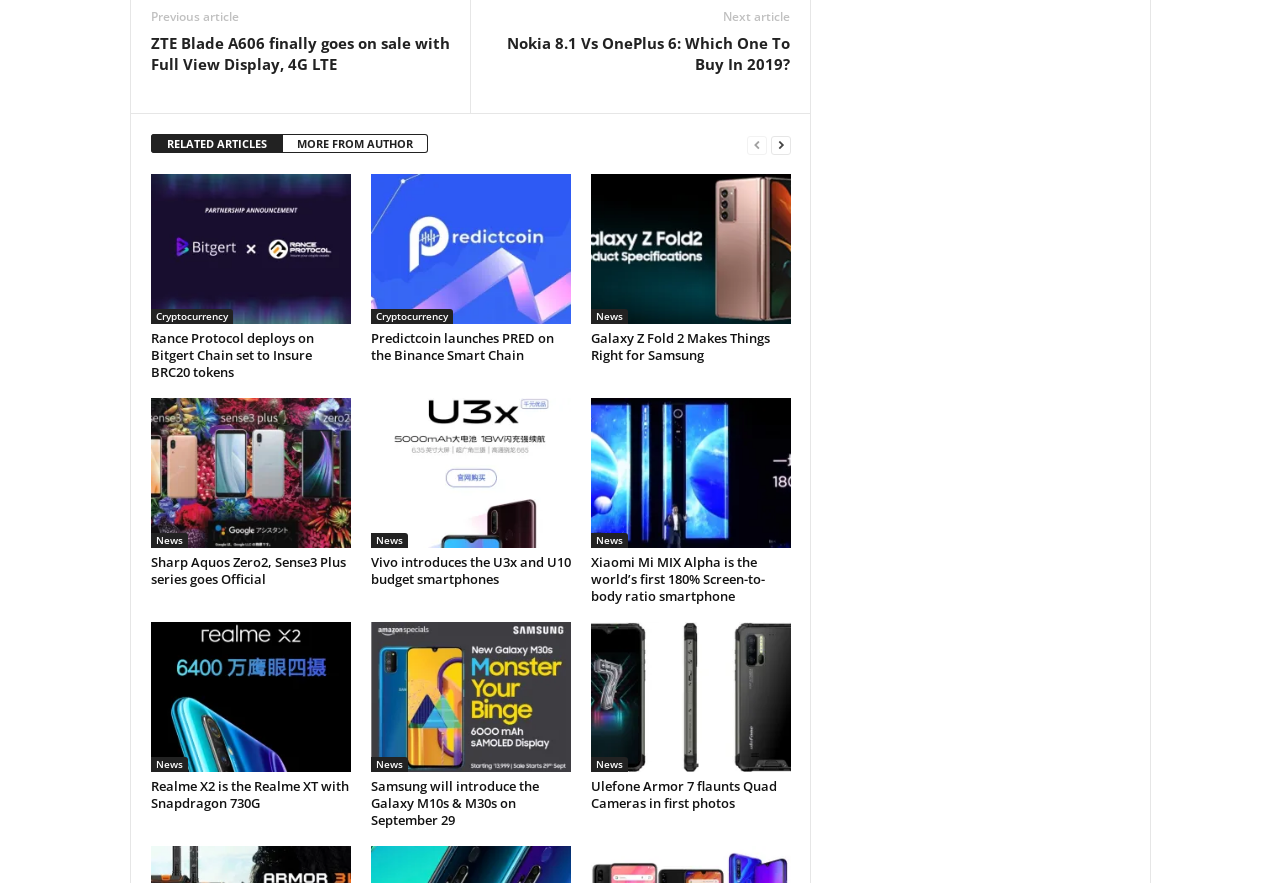Calculate the bounding box coordinates of the UI element given the description: "RELATED ARTICLES".

[0.118, 0.152, 0.221, 0.174]